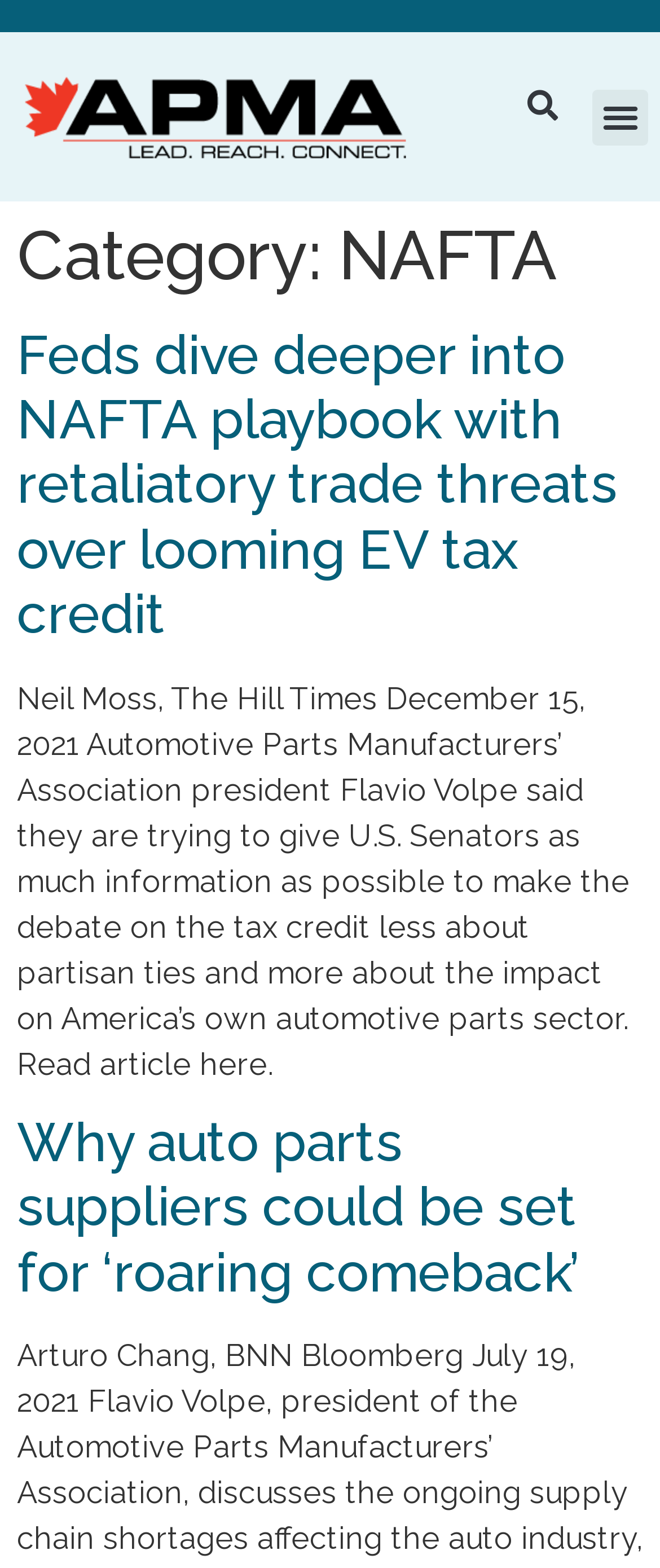Answer the question with a brief word or phrase:
What is the publication date of the article 'Feds dive deeper into NAFTA playbook with retaliatory trade threats over looming EV tax credit'?

December 15, 2021